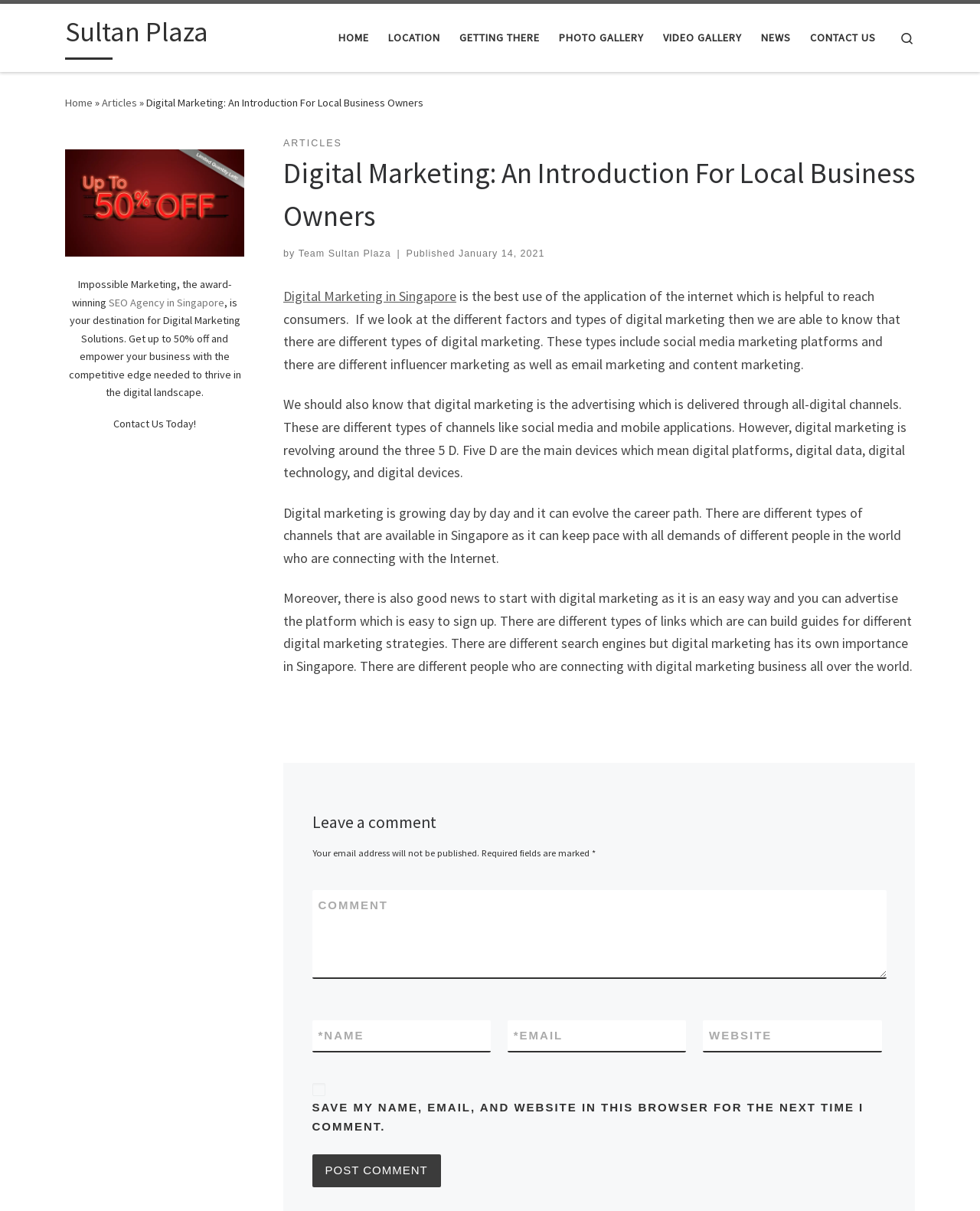Locate the bounding box coordinates of the clickable element to fulfill the following instruction: "Leave a comment". Provide the coordinates as four float numbers between 0 and 1 in the format [left, top, right, bottom].

[0.318, 0.671, 0.904, 0.688]